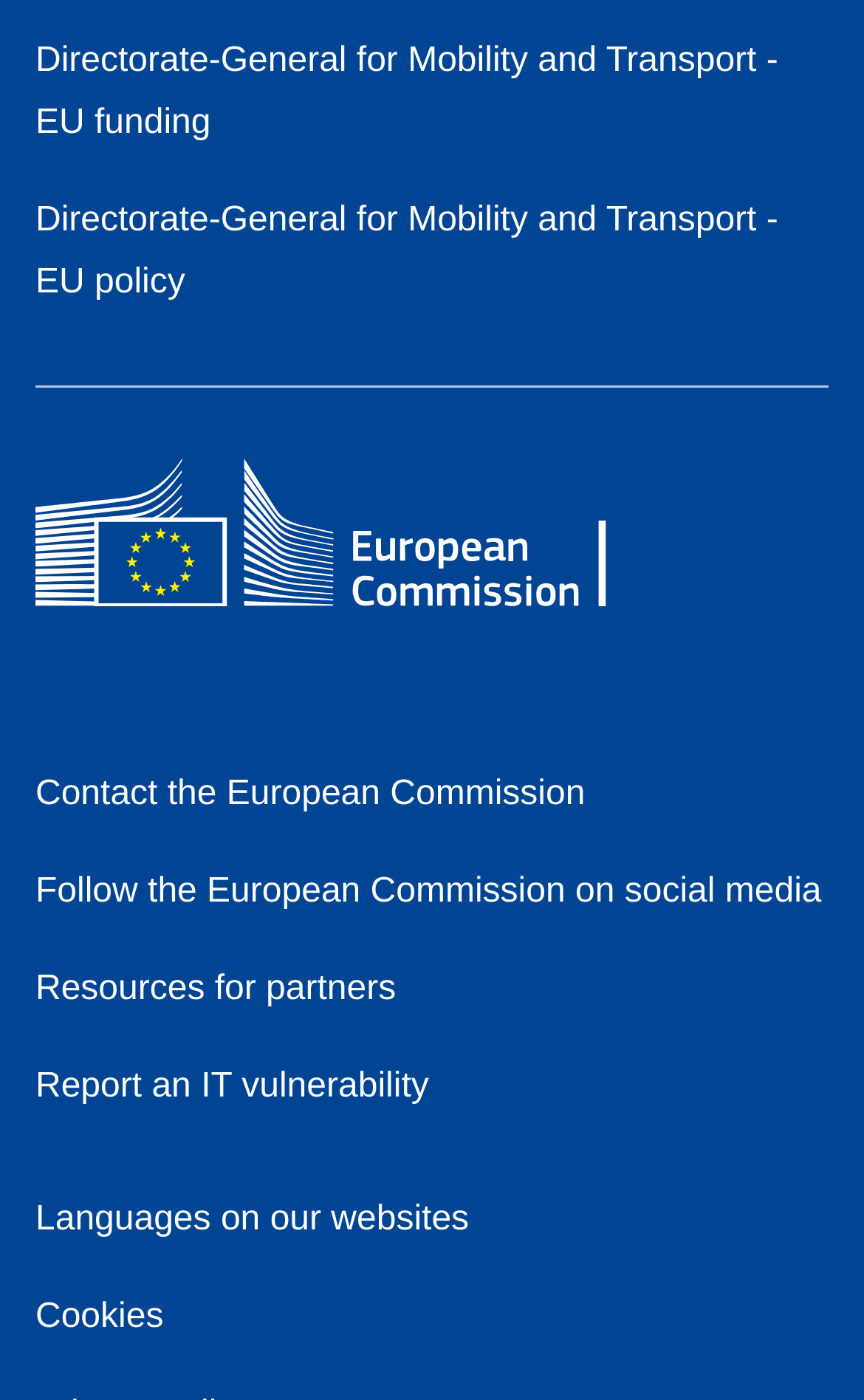Please determine the bounding box coordinates of the element's region to click in order to carry out the following instruction: "Follow the European Commission on social media". The coordinates should be four float numbers between 0 and 1, i.e., [left, top, right, bottom].

[0.041, 0.624, 0.951, 0.65]